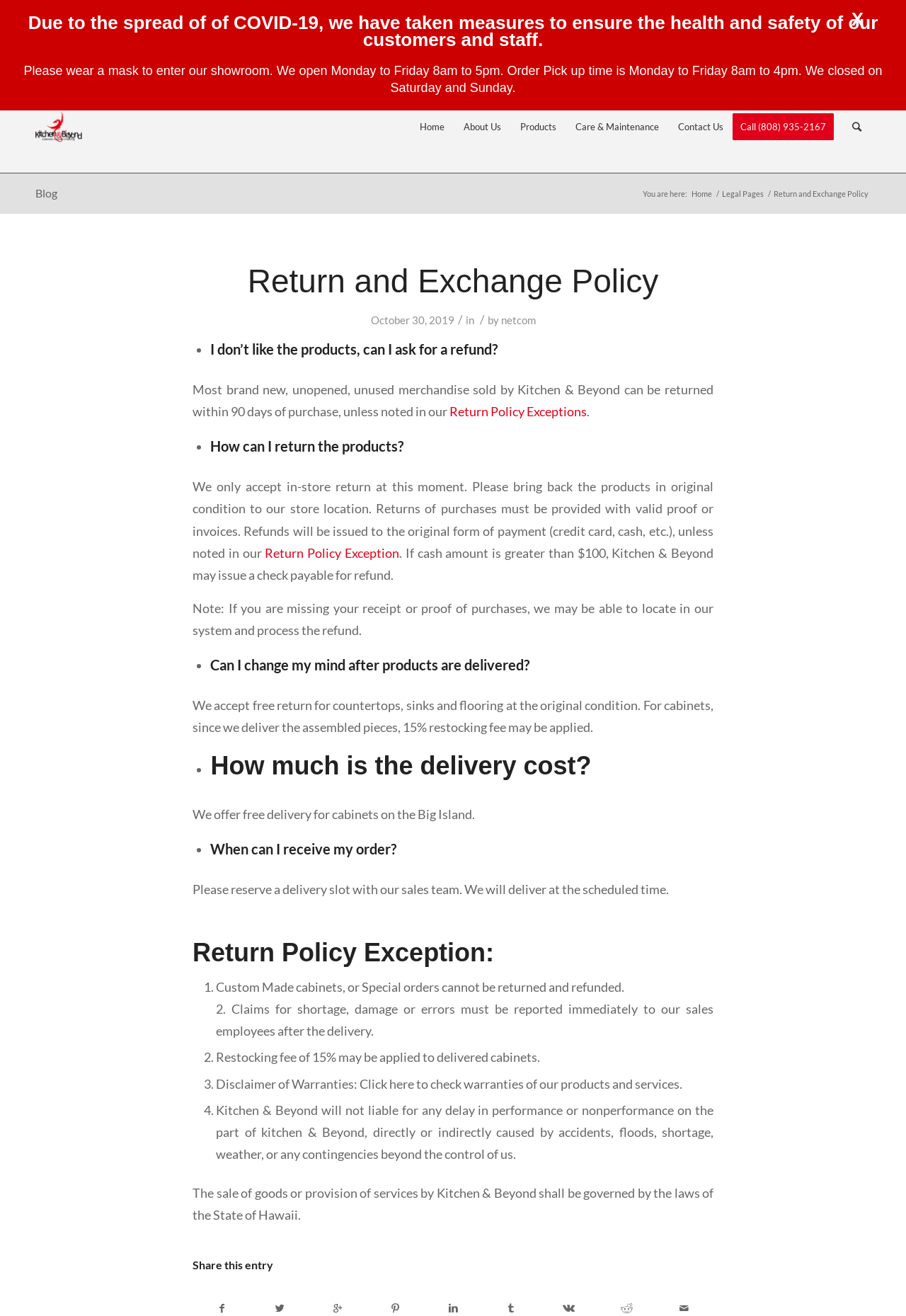Detail the features and information presented on the webpage.

This webpage is about the Return and Exchange Policy of Kitchen & Beyond, a store based in Hilo, Hawaii. At the top of the page, there is a notice about COVID-19 measures, including the requirement to wear a mask to enter the showroom and the store's operating hours. 

Below the notice, there is a header section with links to the store's homepage, about us, products, care and maintenance, contact us, and blog. The current page, "Return and Exchange Policy", is highlighted.

The main content of the page is divided into sections, each with a heading and a list of bullet points. The first section is about returning products, stating that most brand new, unopened, and unused merchandise can be returned within 90 days of purchase. The section also explains the process of returning products, including the requirement to bring back the products in original condition to the store location.

The next sections cover topics such as changing one's mind after products are delivered, delivery costs, and when to receive orders. There is also a section on return policy exceptions, which lists specific cases where returns are not accepted or may incur a restocking fee.

At the bottom of the page, there is a section on disclaimer of warranties and a notice about the governing law of the sale of goods or provision of services by Kitchen & Beyond. Finally, there is a "Share this entry" section.